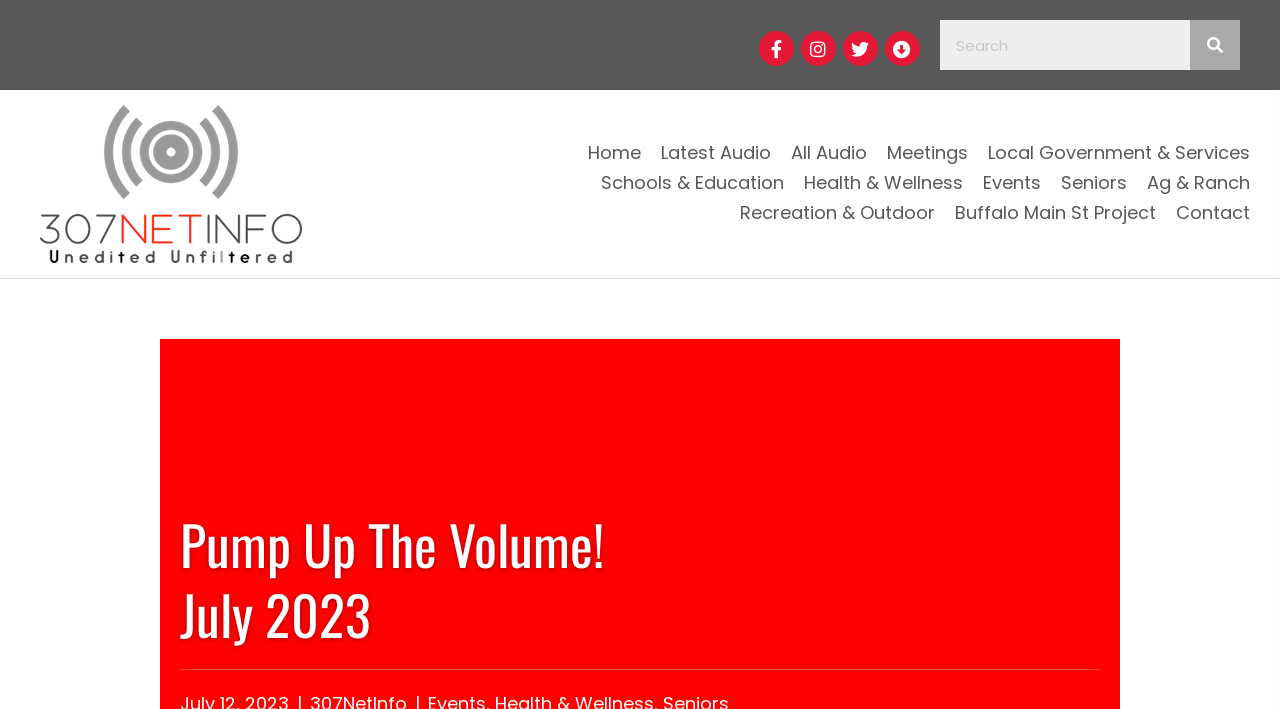Locate the bounding box coordinates of the element to click to perform the following action: 'Search for something'. The coordinates should be given as four float values between 0 and 1, in the form of [left, top, right, bottom].

[0.734, 0.028, 0.969, 0.099]